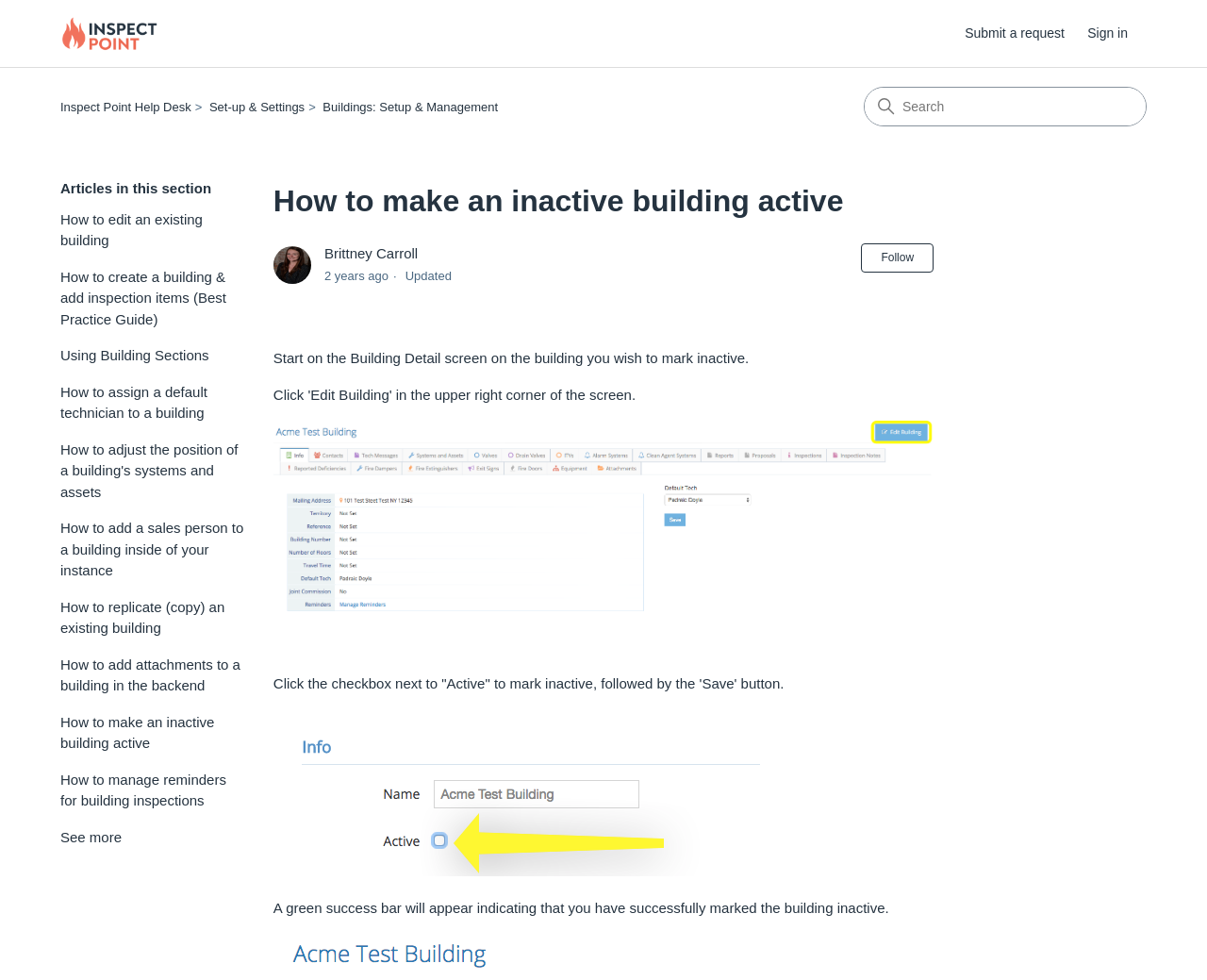Identify the bounding box coordinates of the section to be clicked to complete the task described by the following instruction: "Search for something". The coordinates should be four float numbers between 0 and 1, formatted as [left, top, right, bottom].

[0.716, 0.09, 0.949, 0.128]